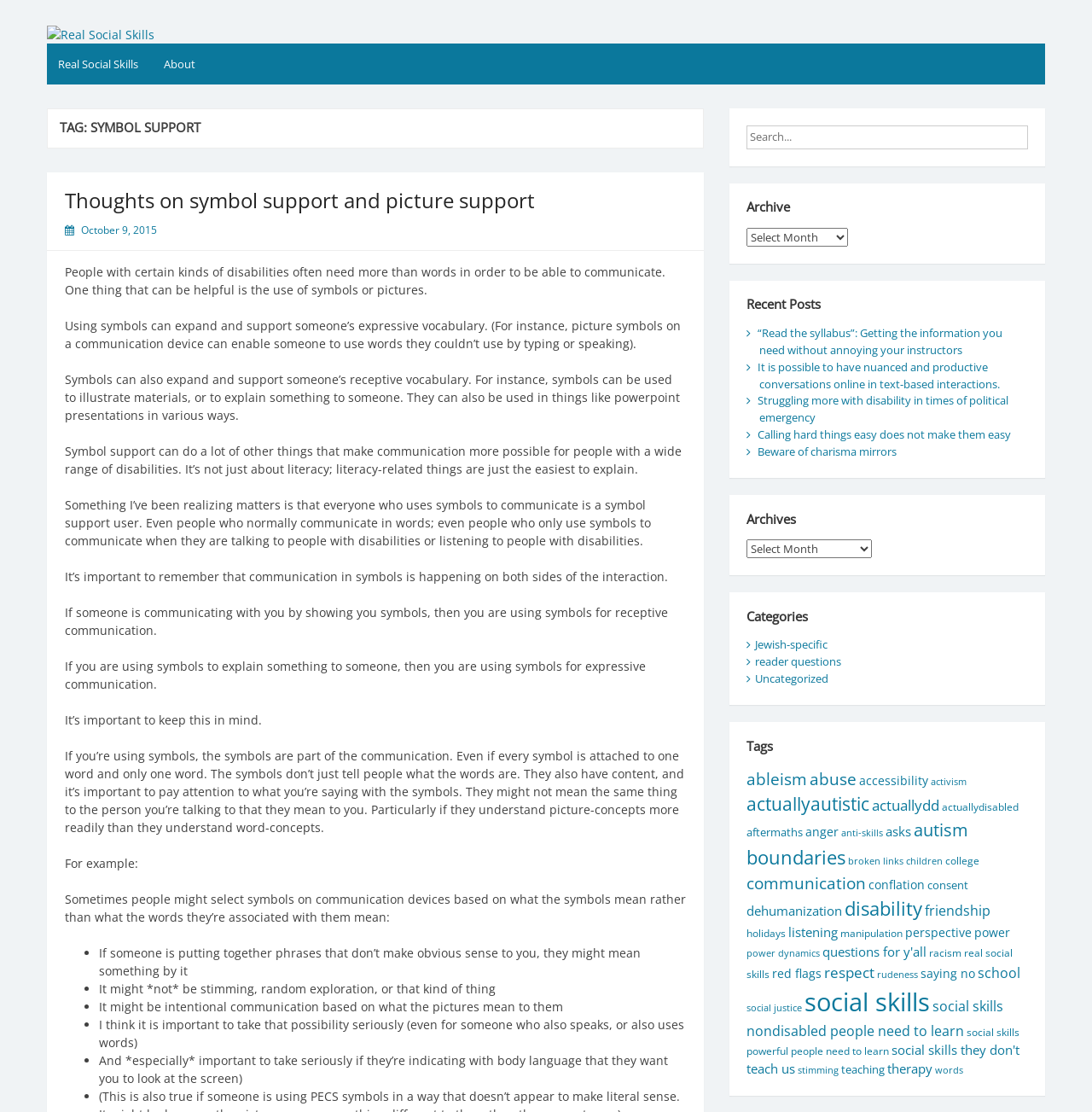Find and indicate the bounding box coordinates of the region you should select to follow the given instruction: "Read the post 'Thoughts on symbol support and picture support'".

[0.059, 0.167, 0.49, 0.192]